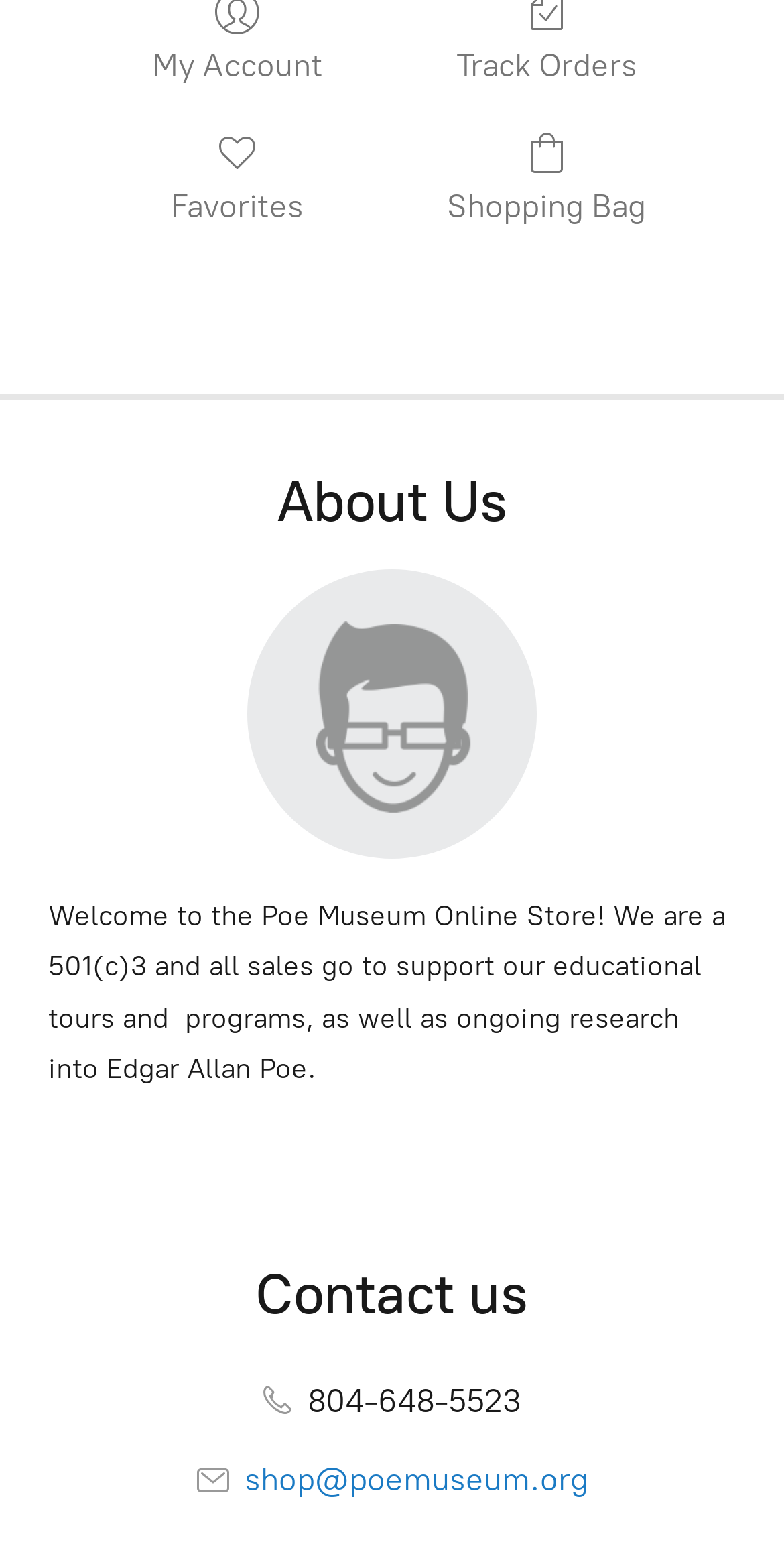Using the format (top-left x, top-left y, bottom-right x, bottom-right y), provide the bounding box coordinates for the described UI element. All values should be floating point numbers between 0 and 1: Shipping & Payment Info

[0.067, 0.955, 0.472, 0.977]